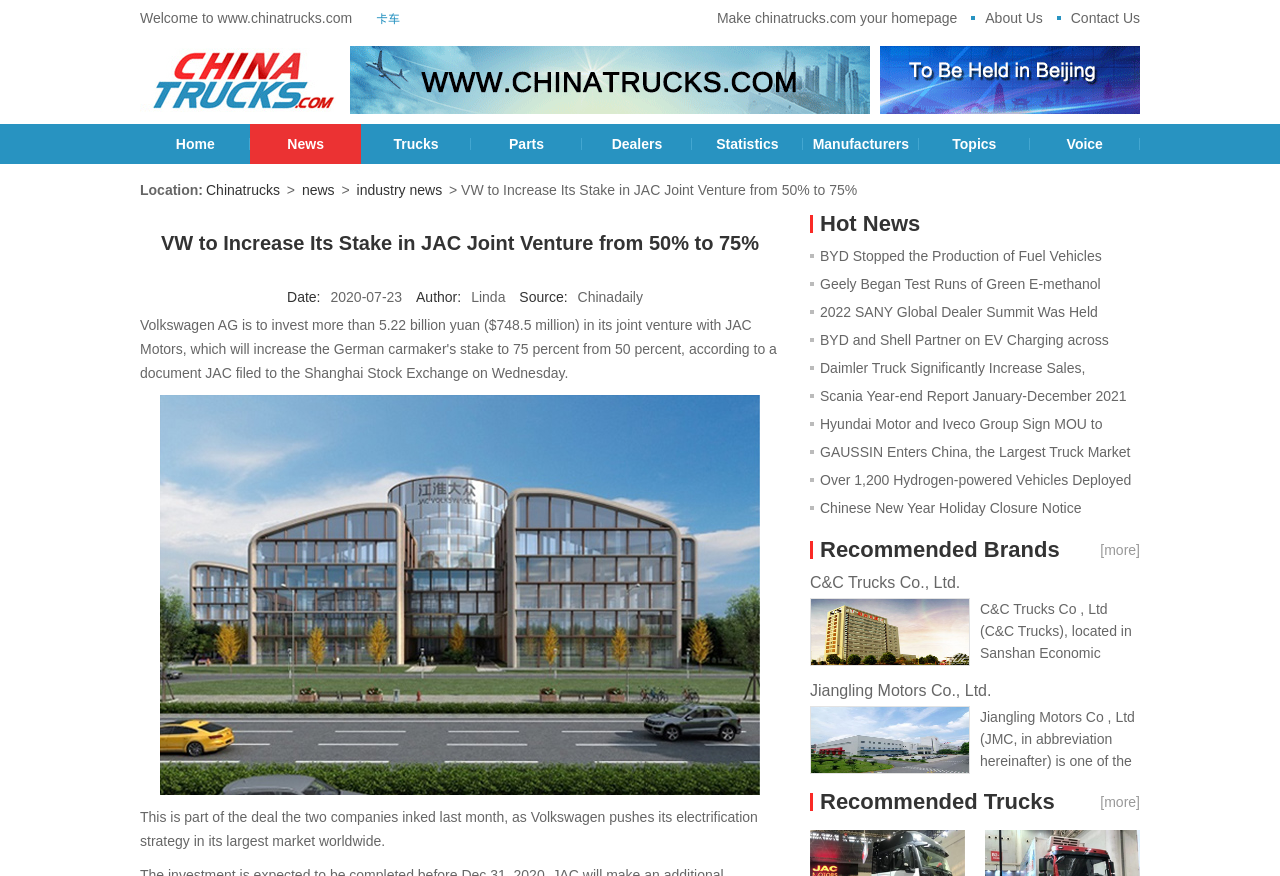Determine the bounding box coordinates (top-left x, top-left y, bottom-right x, bottom-right y) of the UI element described in the following text: Trucks

[0.29, 0.142, 0.36, 0.187]